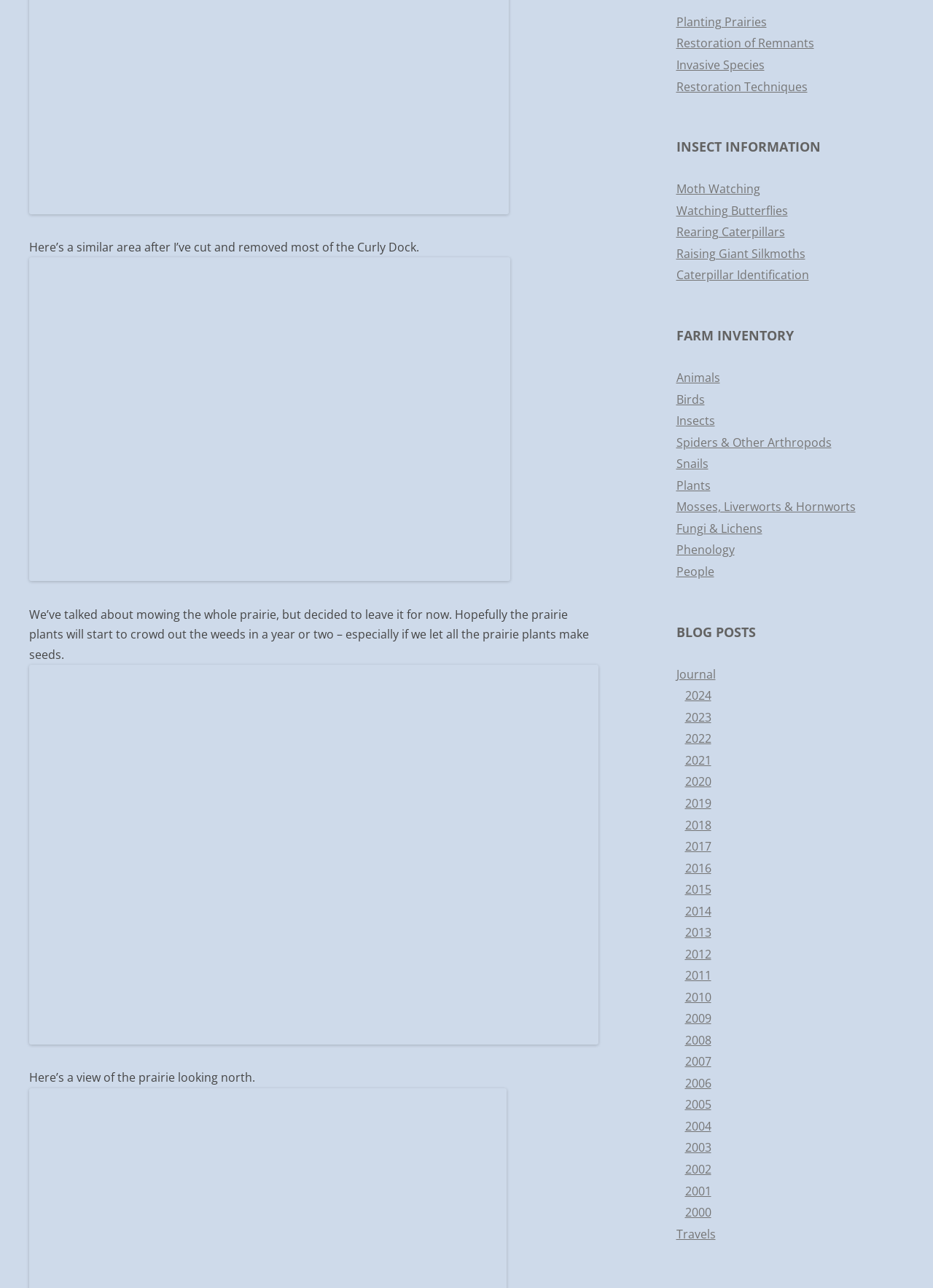Determine the bounding box coordinates of the clickable region to carry out the instruction: "Visit '2001'".

[0.734, 0.918, 0.762, 0.931]